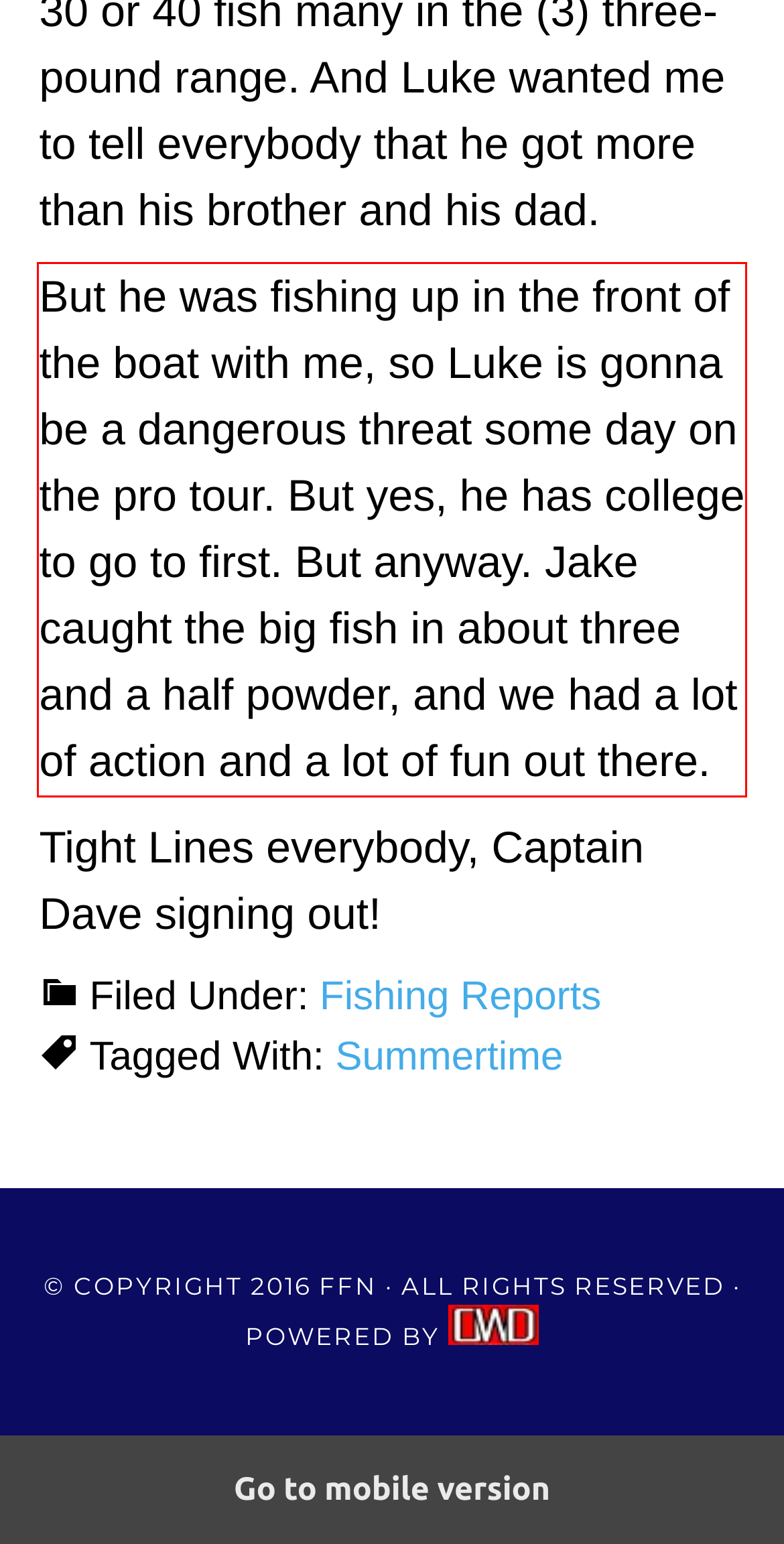You are provided with a screenshot of a webpage that includes a red bounding box. Extract and generate the text content found within the red bounding box.

But he was fishing up in the front of the boat with me, so Luke is gonna be a dangerous threat some day on the pro tour. But yes, he has college to go to first. But anyway. Jake caught the big fish in about three and a half powder, and we had a lot of action and a lot of fun out there.